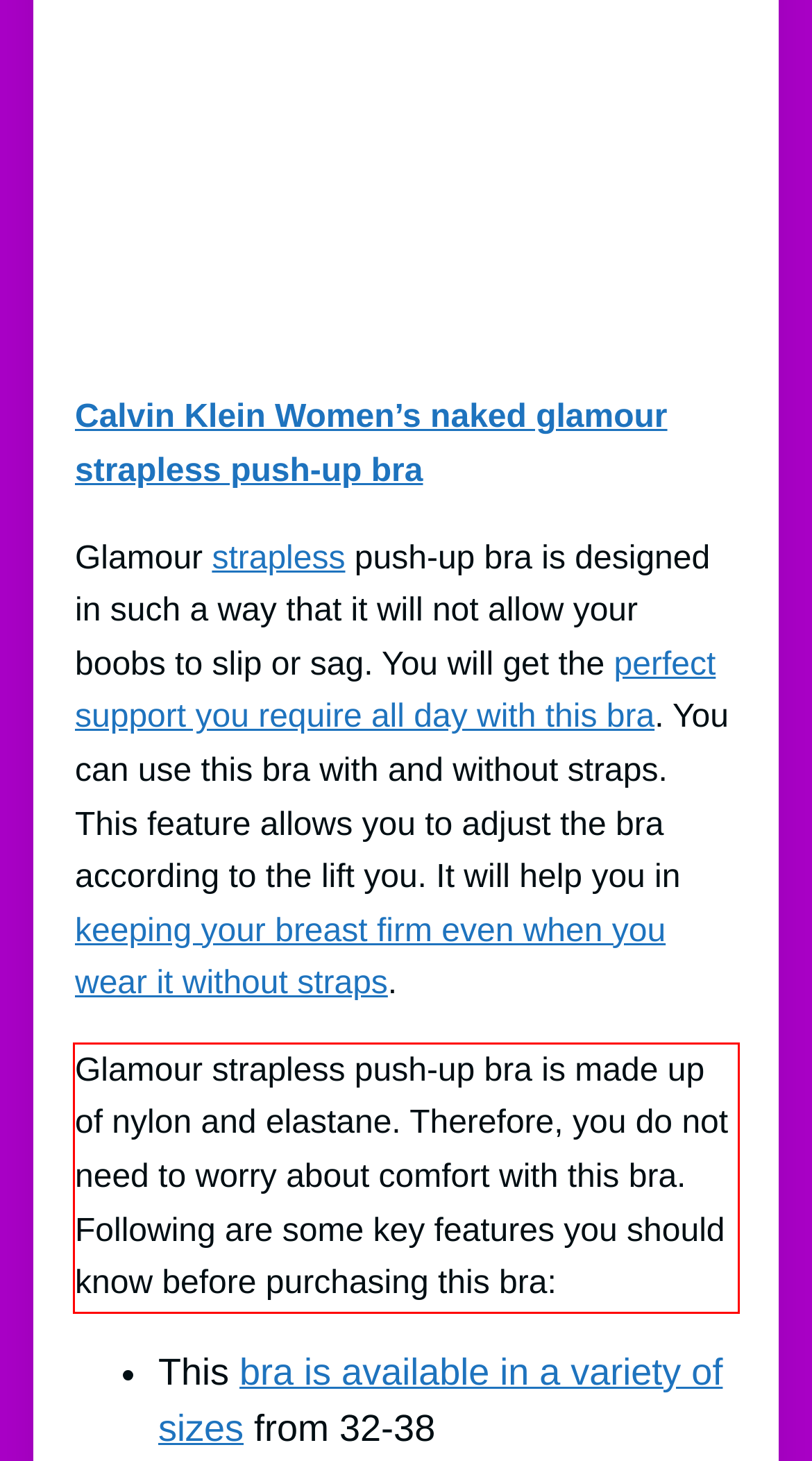Review the webpage screenshot provided, and perform OCR to extract the text from the red bounding box.

Glamour strapless push-up bra is made up of nylon and elastane. Therefore, you do not need to worry about comfort with this bra. Following are some key features you should know before purchasing this bra: